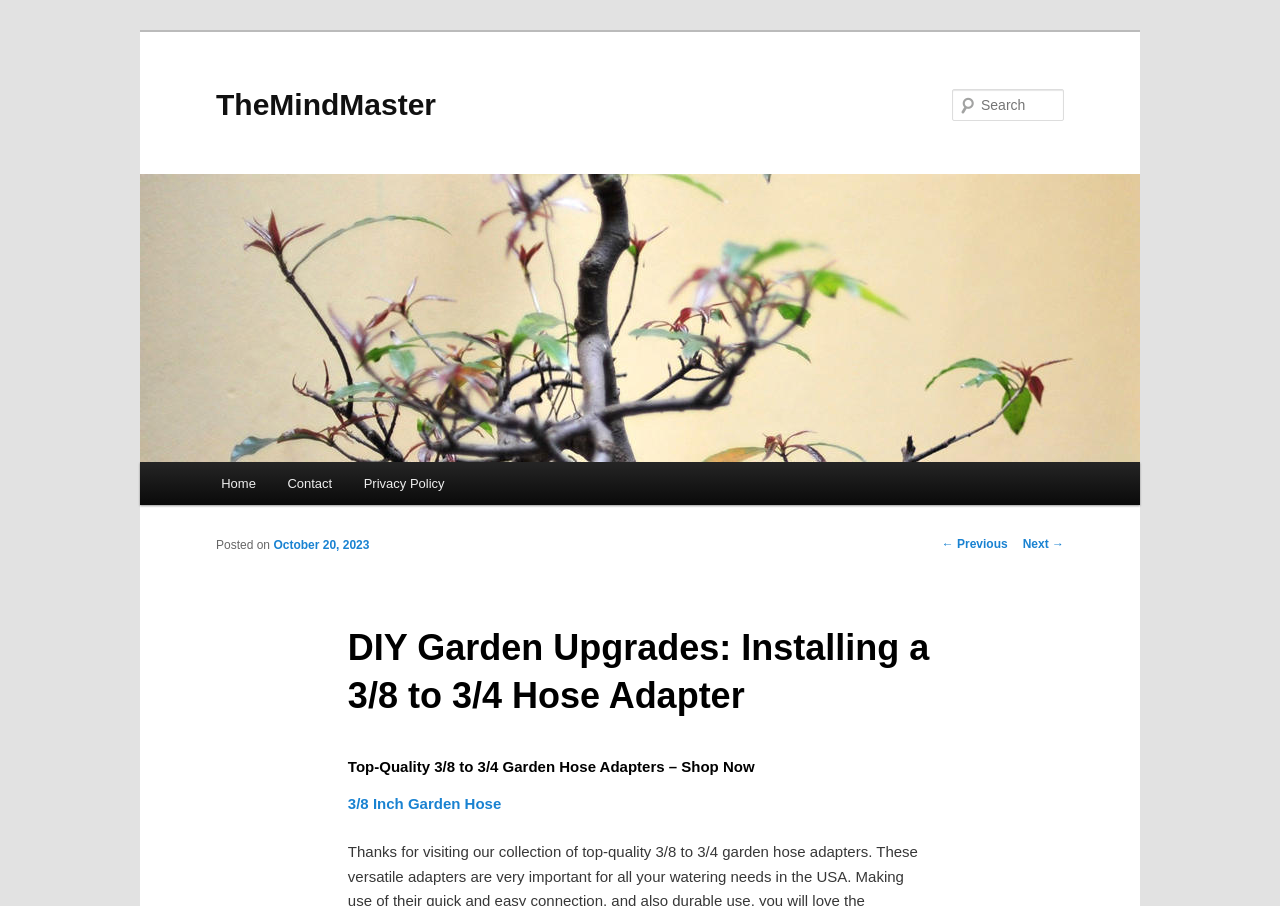What type of product is being promoted?
Give a one-word or short-phrase answer derived from the screenshot.

Garden Hose Adapters